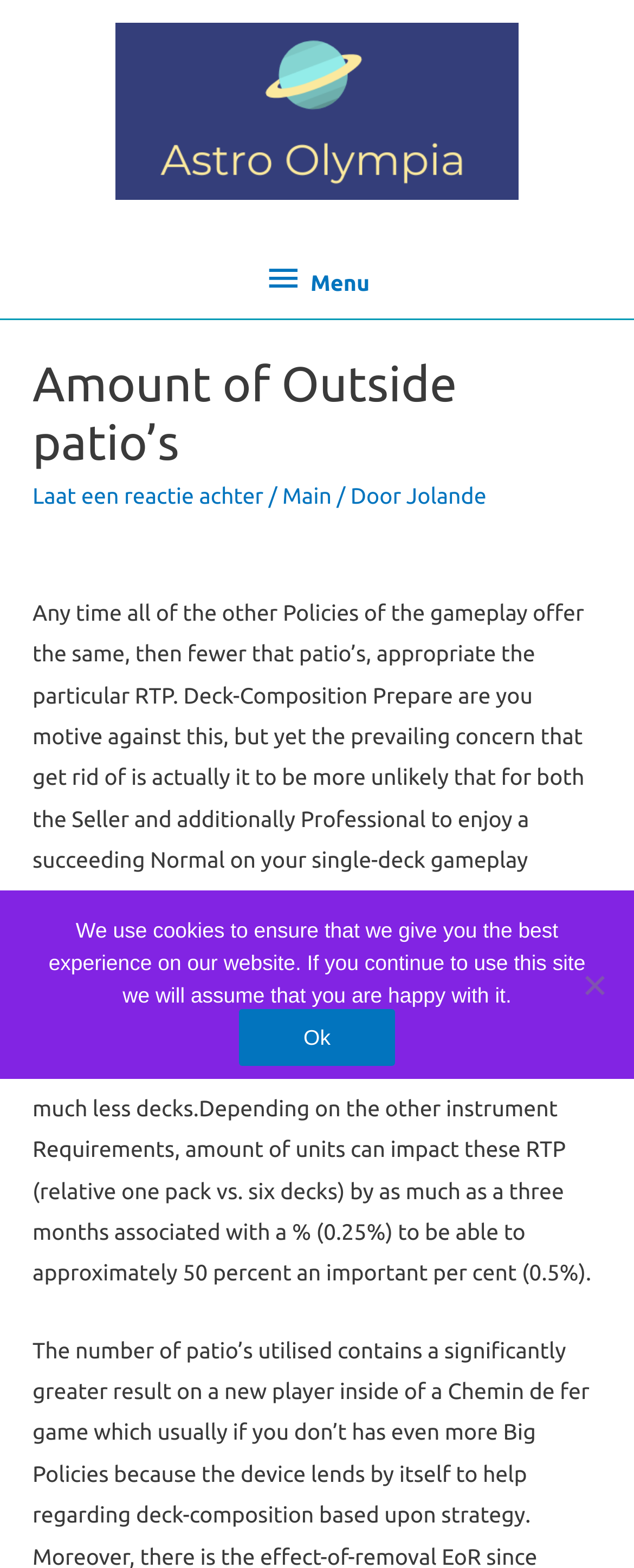What is the relationship between the number of decks and the RTP? Please answer the question using a single word or phrase based on the image.

Inverse